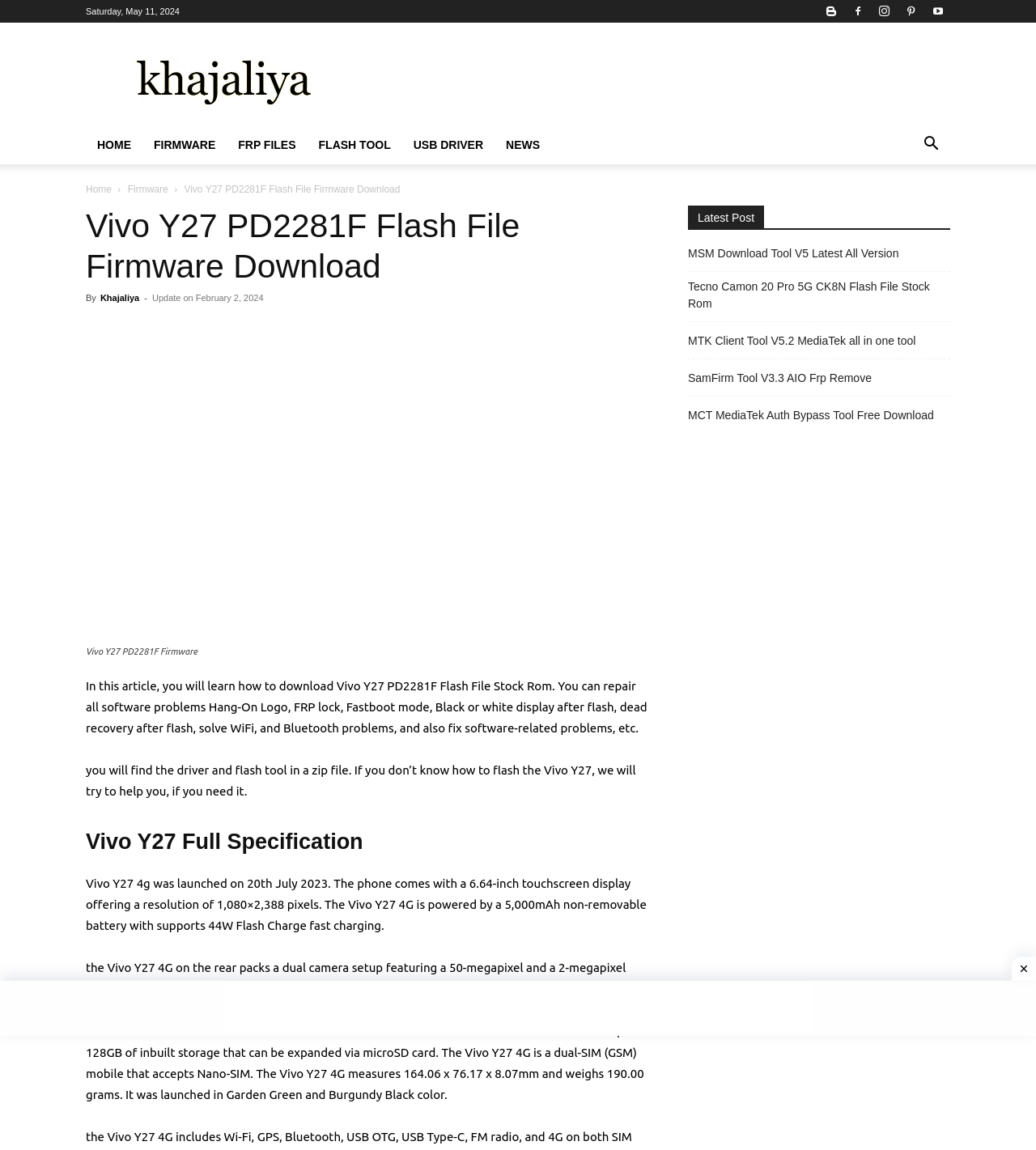Based on the image, provide a detailed and complete answer to the question: 
What is the name of the firmware being discussed?

The name of the firmware being discussed can be found in the heading of the webpage, which is 'Vivo Y27 PD2281F Flash File Firmware Download'. This heading is located at the top of the webpage and is the main title of the article.